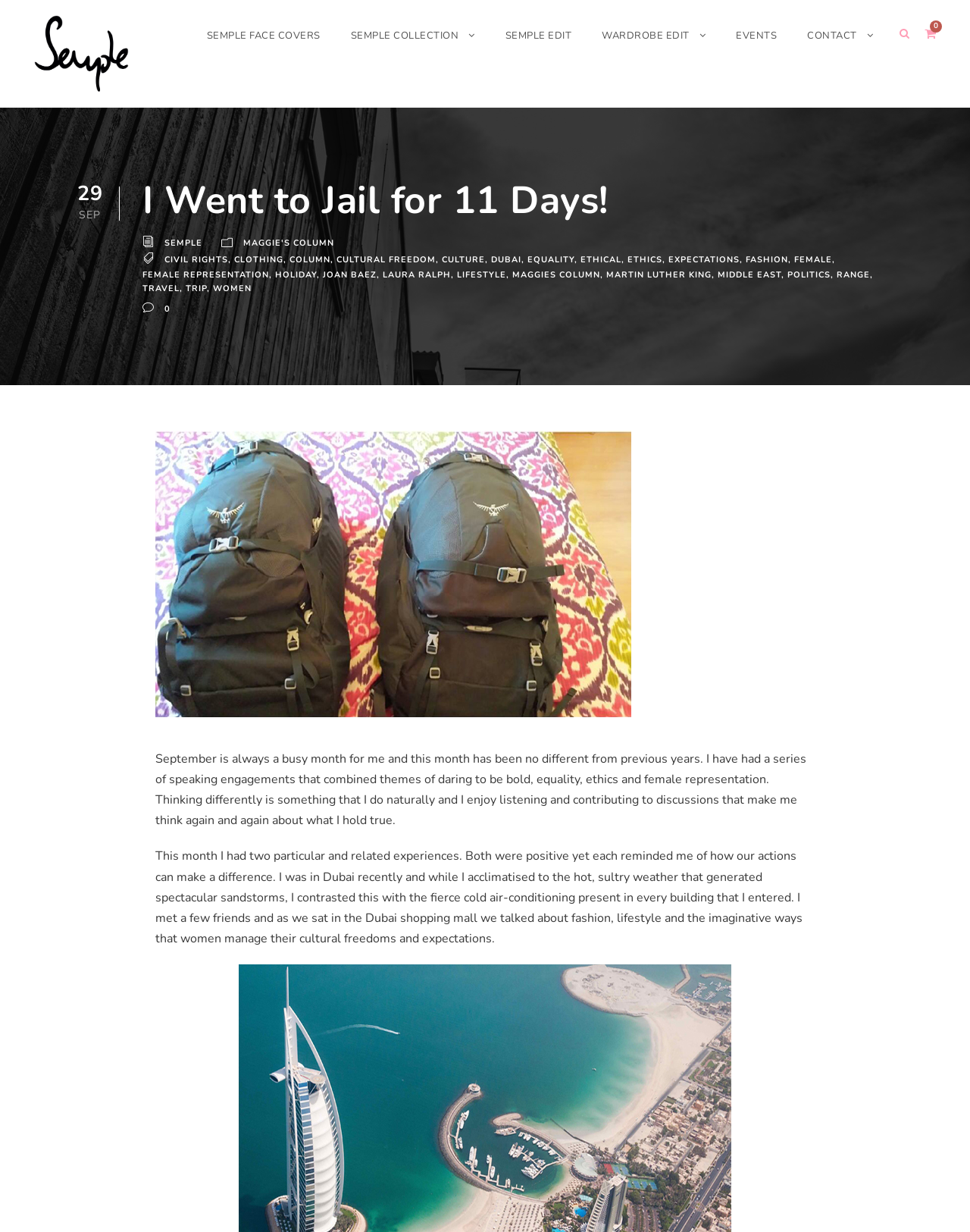Highlight the bounding box coordinates of the element you need to click to perform the following instruction: "Read Maggie's column about going to jail for 11 days."

[0.147, 0.144, 0.922, 0.181]